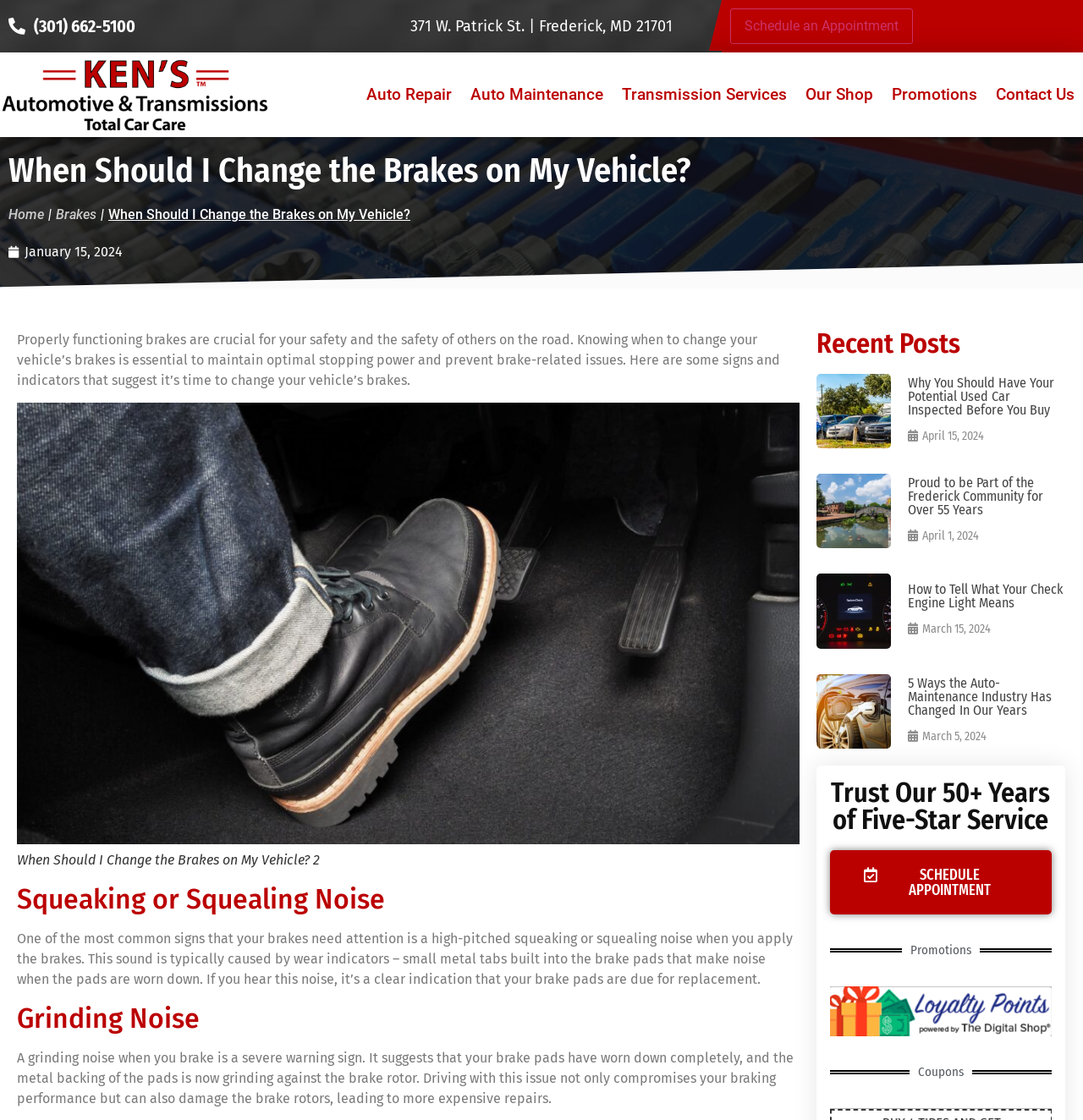Generate an in-depth caption that captures all aspects of the webpage.

This webpage is about Ken's Automotive & Transmissions, a car repair and maintenance service provider. At the top left corner, there is a logo of Ken's Automotive & Transmissions, accompanied by a phone number and an address. To the right of the logo, there is a button to schedule an appointment. Below the logo, there are several links to different sections of the website, including Auto Repair, Auto Maintenance, Transmission Services, Our Shop, Promotions, and Contact Us.

The main content of the webpage is an article titled "When Should I Change the Brakes on My Vehicle?" The article explains the importance of properly functioning brakes and provides signs and indicators that suggest it's time to change the vehicle's brakes. The article is divided into sections, including "Squeaking or Squealing Noise" and "Grinding Noise", each describing a specific symptom that may indicate the need for brake replacement.

Below the article, there is a section titled "Recent Posts", which lists several blog posts with links to read more. Each post has a title, a brief summary, and an image. The posts are dated, with the most recent one being from April 15, 2024.

At the bottom of the webpage, there is a section promoting the company's 50+ years of five-star service, with a call-to-action button to schedule an appointment. There is also a section displaying the company's loyalty points and coupons.

Throughout the webpage, there are several images, including the company's logo, images related to the article, and images accompanying the blog posts. The overall layout is organized, with clear headings and concise text.